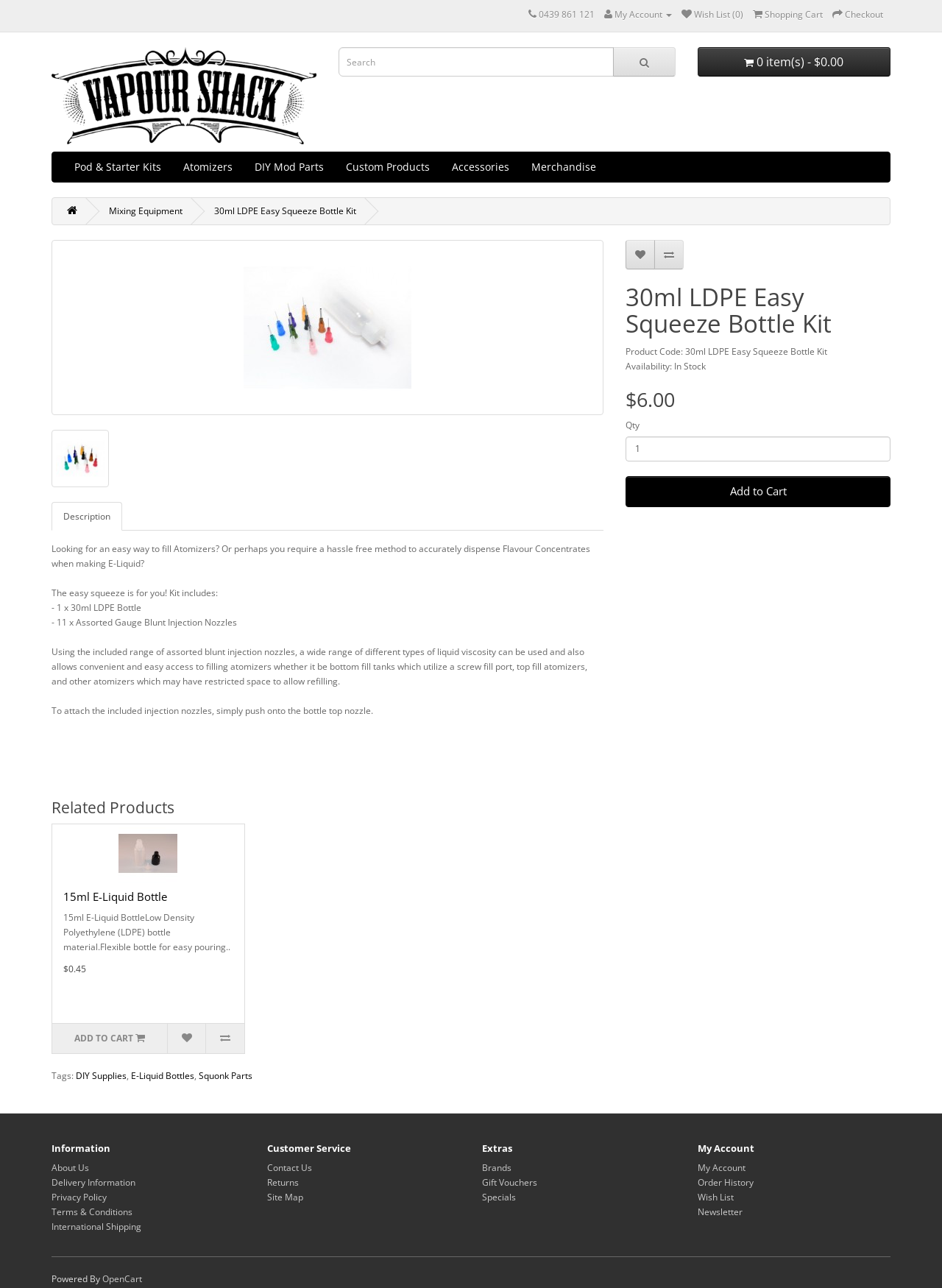Please extract the title of the webpage.

30ml LDPE Easy Squeeze Bottle Kit